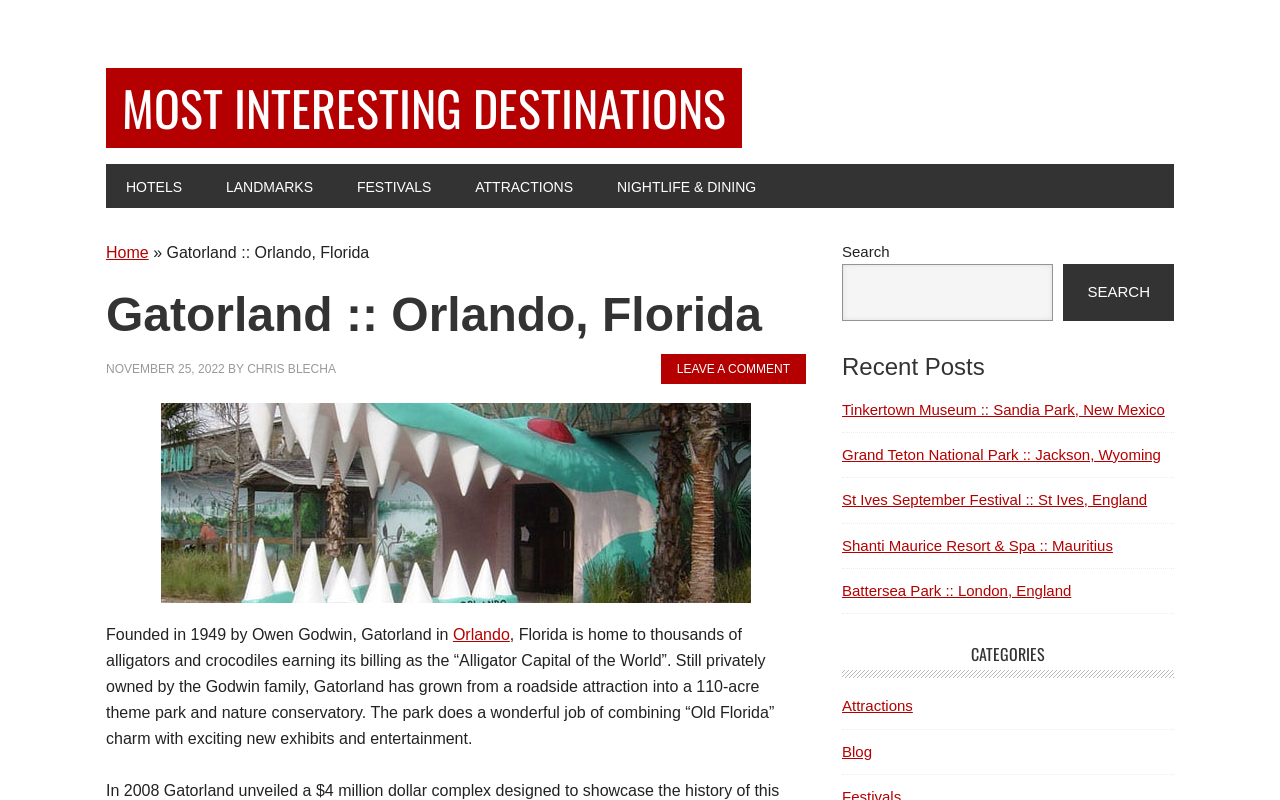Based on the image, provide a detailed response to the question:
What is the current date according to the webpage?

The answer can be found in the time element on the webpage, which displays the current date as 'NOVEMBER 25, 2022'.